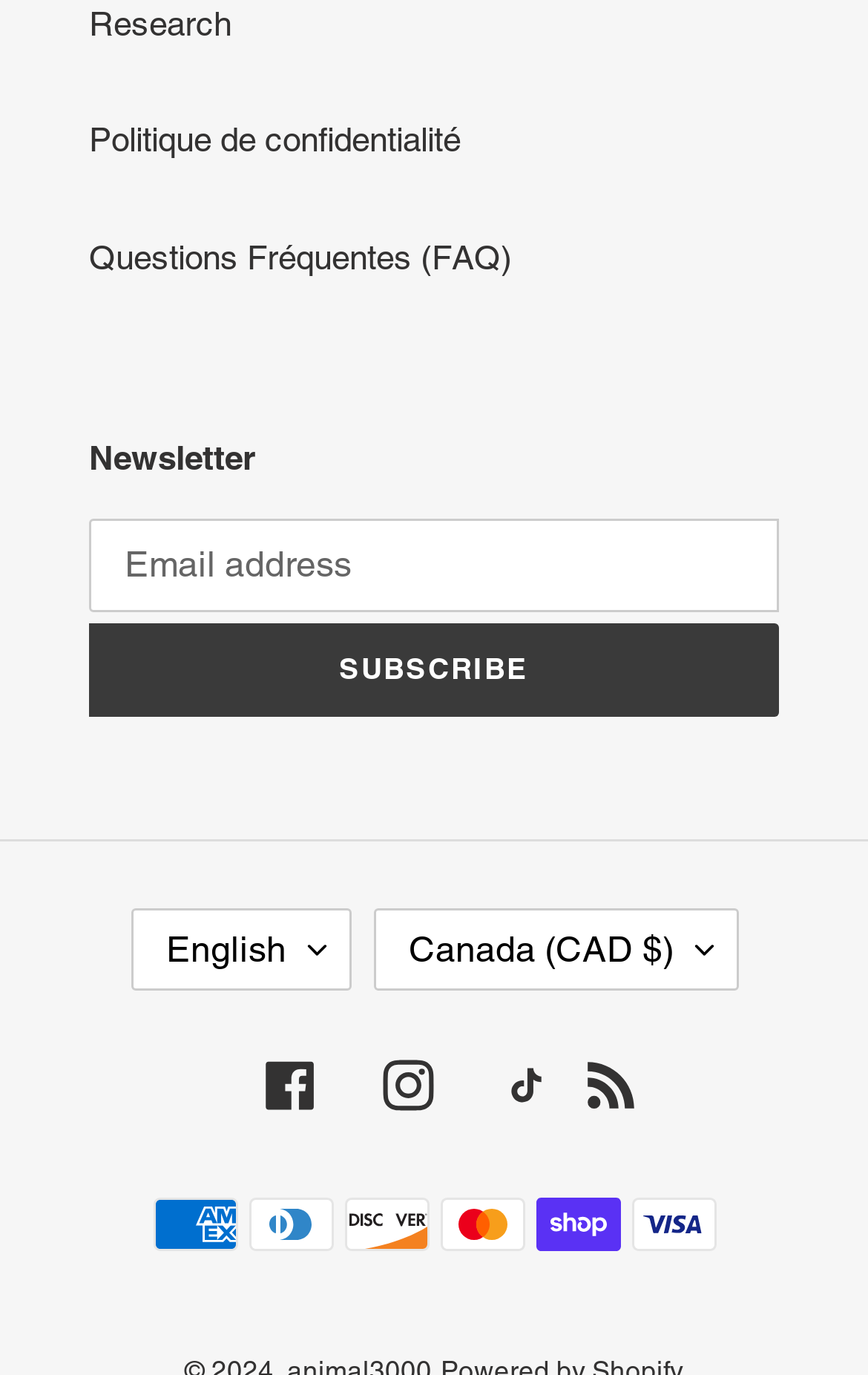Please locate the bounding box coordinates of the element's region that needs to be clicked to follow the instruction: "Visit the Facebook page". The bounding box coordinates should be provided as four float numbers between 0 and 1, i.e., [left, top, right, bottom].

[0.305, 0.769, 0.364, 0.807]